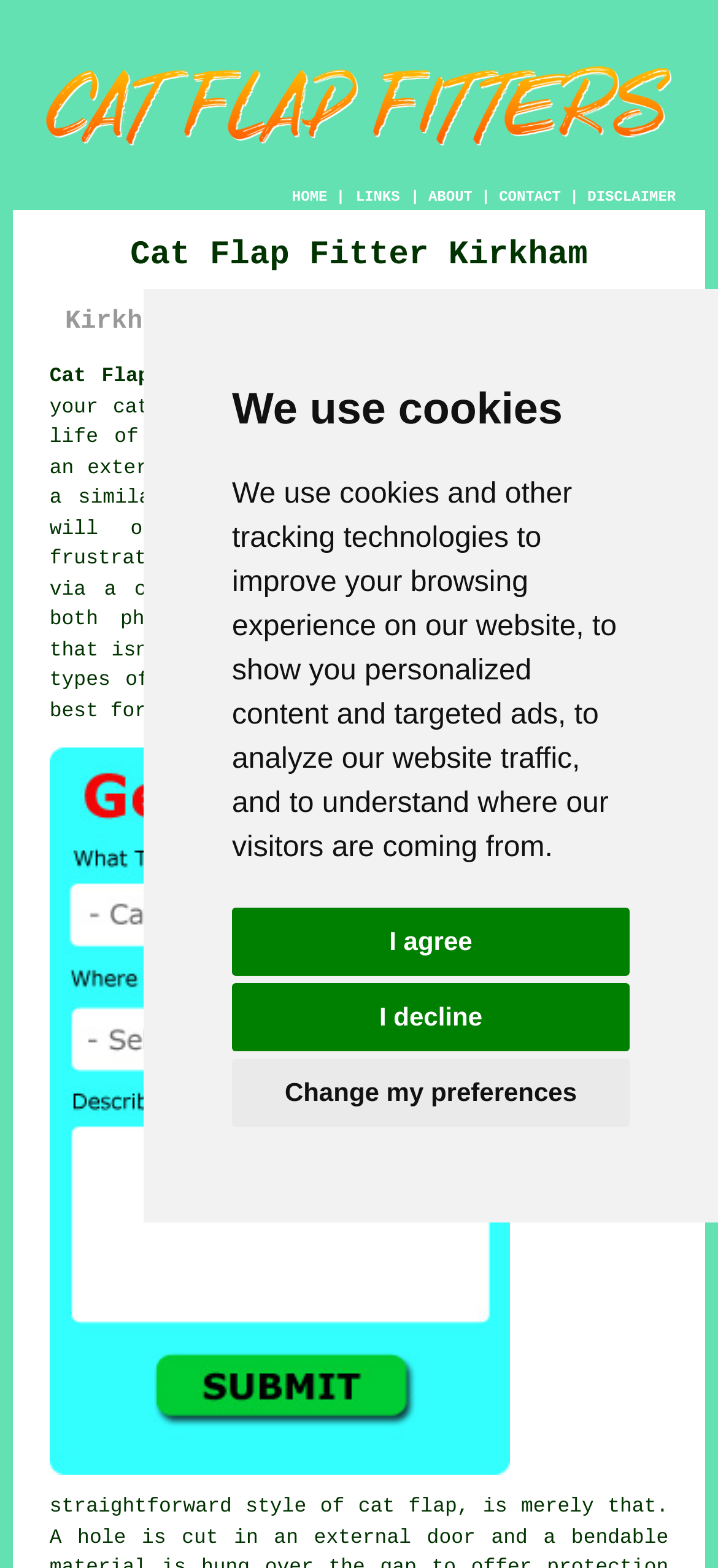What is the main service offered by this website?
Utilize the image to construct a detailed and well-explained answer.

Based on the webpage content, it appears that the website is focused on providing cat flap installation services in the Kirkham area of Lancashire. The heading 'Cat Flap Fitter Kirkham' and the text 'To give your cat the independence that it needs to live a life of contentment, you could fit a cat flap to an external door or wall in your Kirkham house' suggest that the website is primarily concerned with cat flap installation.